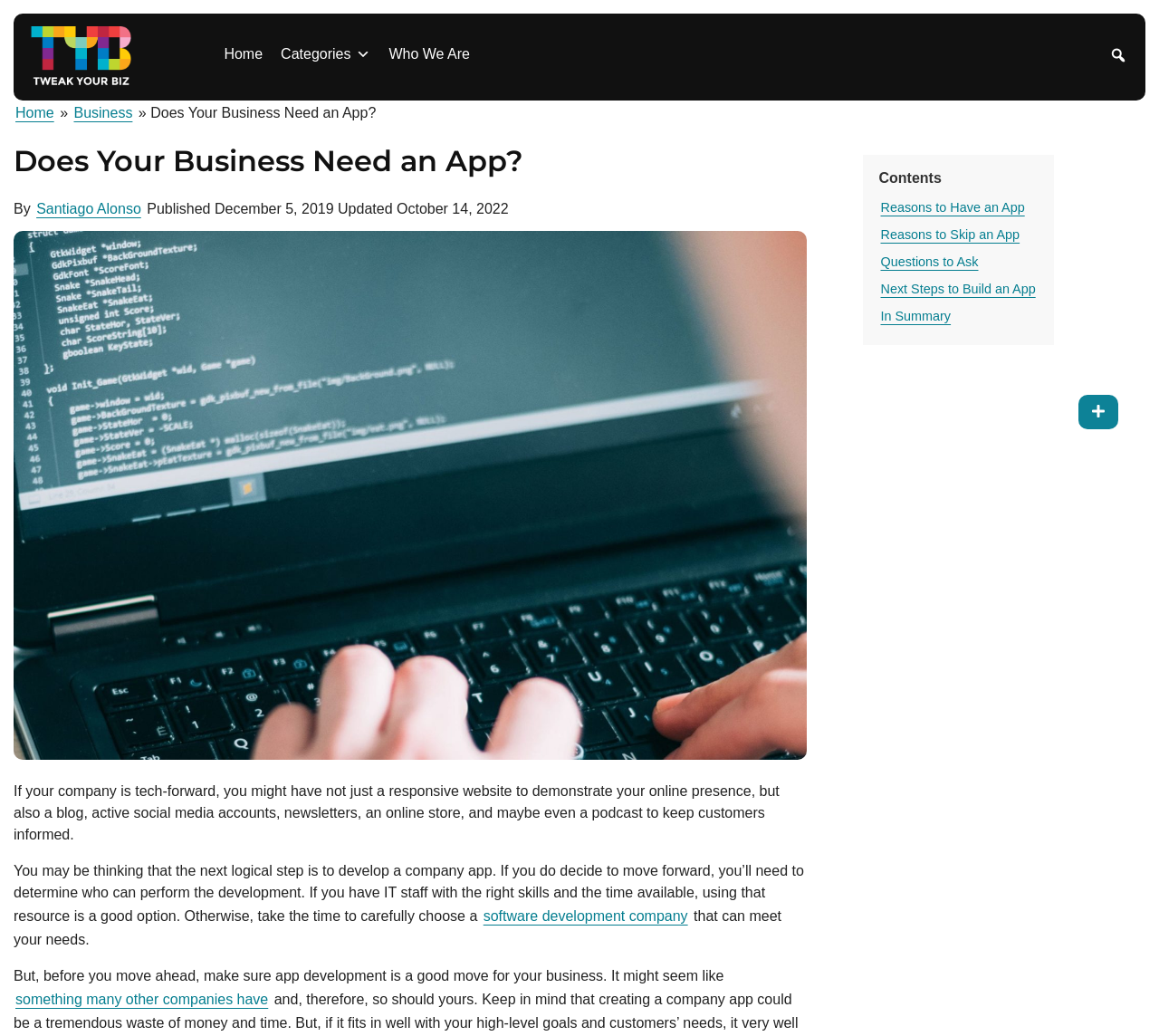Please specify the bounding box coordinates of the region to click in order to perform the following instruction: "Read the article by Santiago Alonso".

[0.03, 0.19, 0.123, 0.214]